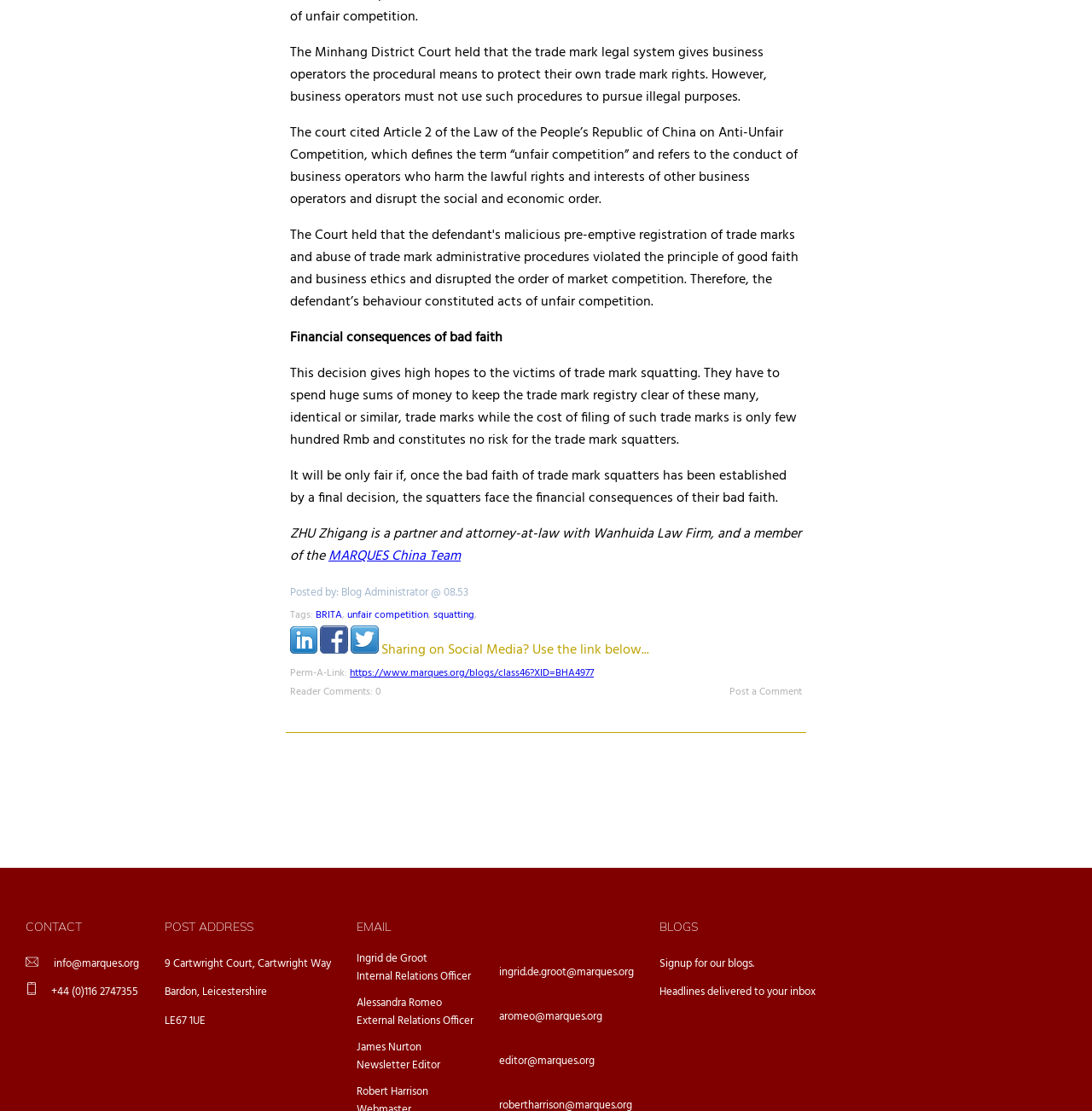Identify the bounding box coordinates of the clickable region necessary to fulfill the following instruction: "Contact MARQUES via email". The bounding box coordinates should be four float numbers between 0 and 1, i.e., [left, top, right, bottom].

[0.049, 0.859, 0.127, 0.876]